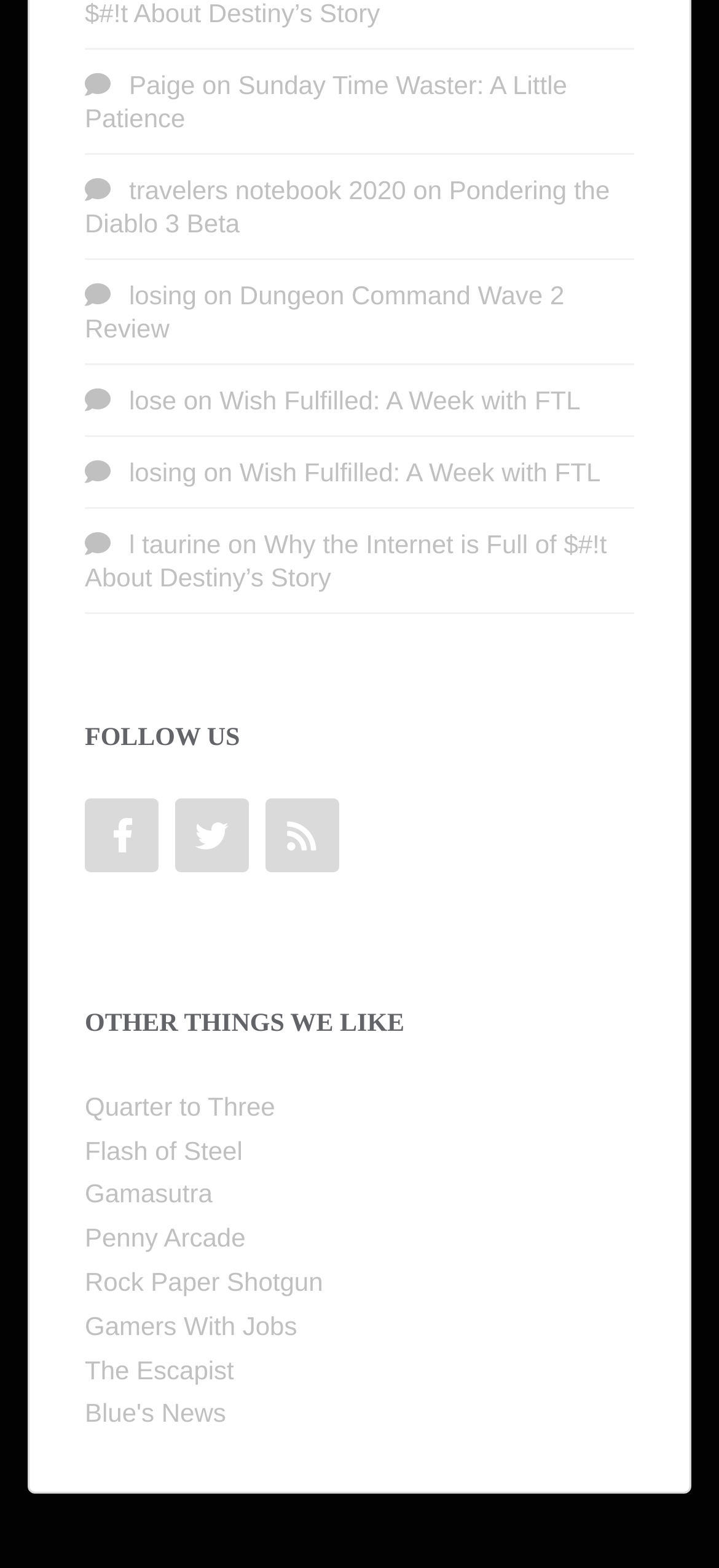Give the bounding box coordinates for the element described by: "Pondering the Diablo 3 Beta".

[0.118, 0.112, 0.848, 0.152]